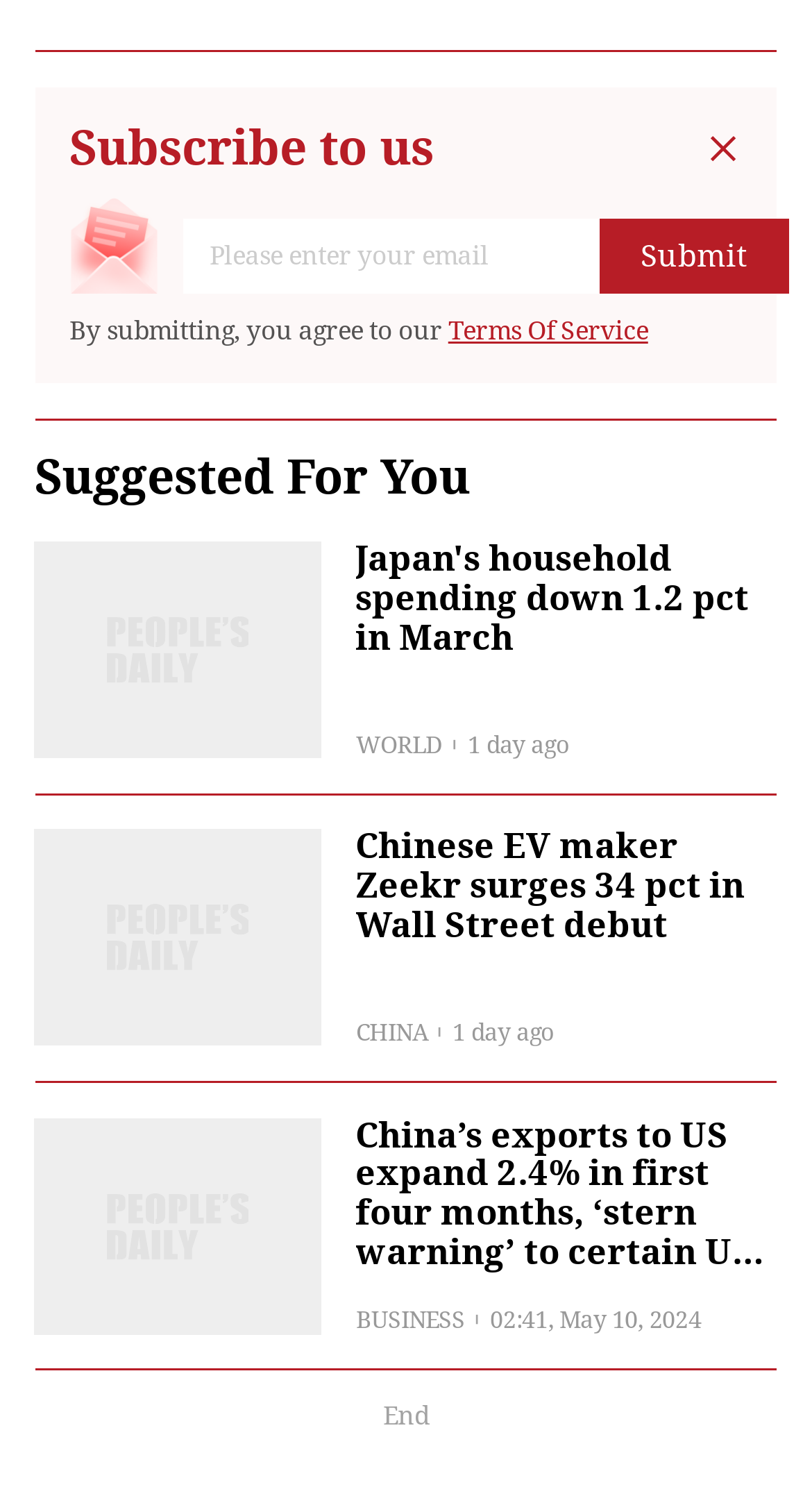Refer to the image and answer the question with as much detail as possible: What is the agreement that users must agree to when submitting their email?

By looking at the webpage, I can see that users must agree to the 'Terms Of Service' when submitting their email, as indicated by the text 'By submitting, you agree to our Terms Of Service'.